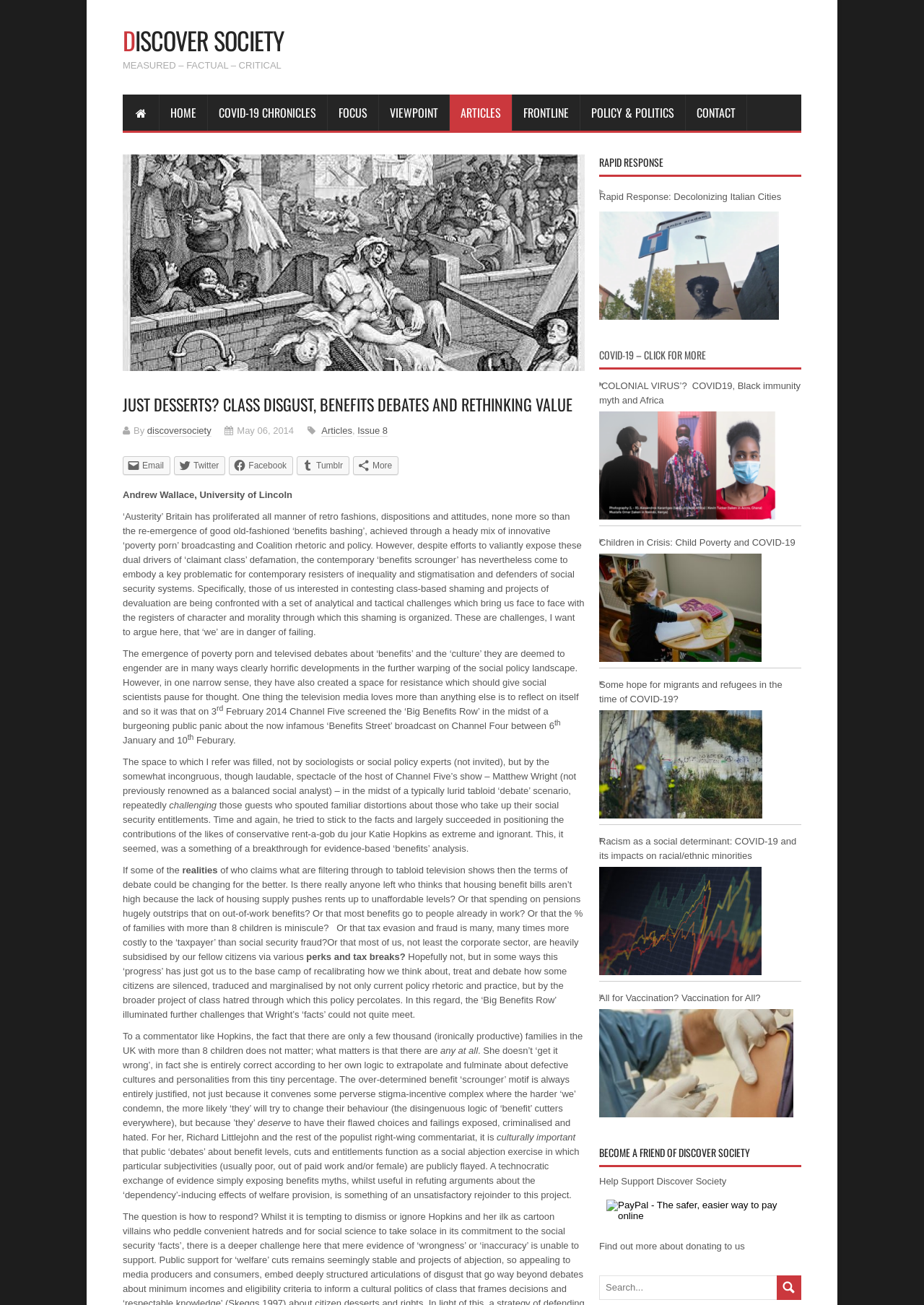Provide the bounding box coordinates of the area you need to click to execute the following instruction: "View the 'COVID-19 CHRONICLES'".

[0.225, 0.072, 0.355, 0.1]